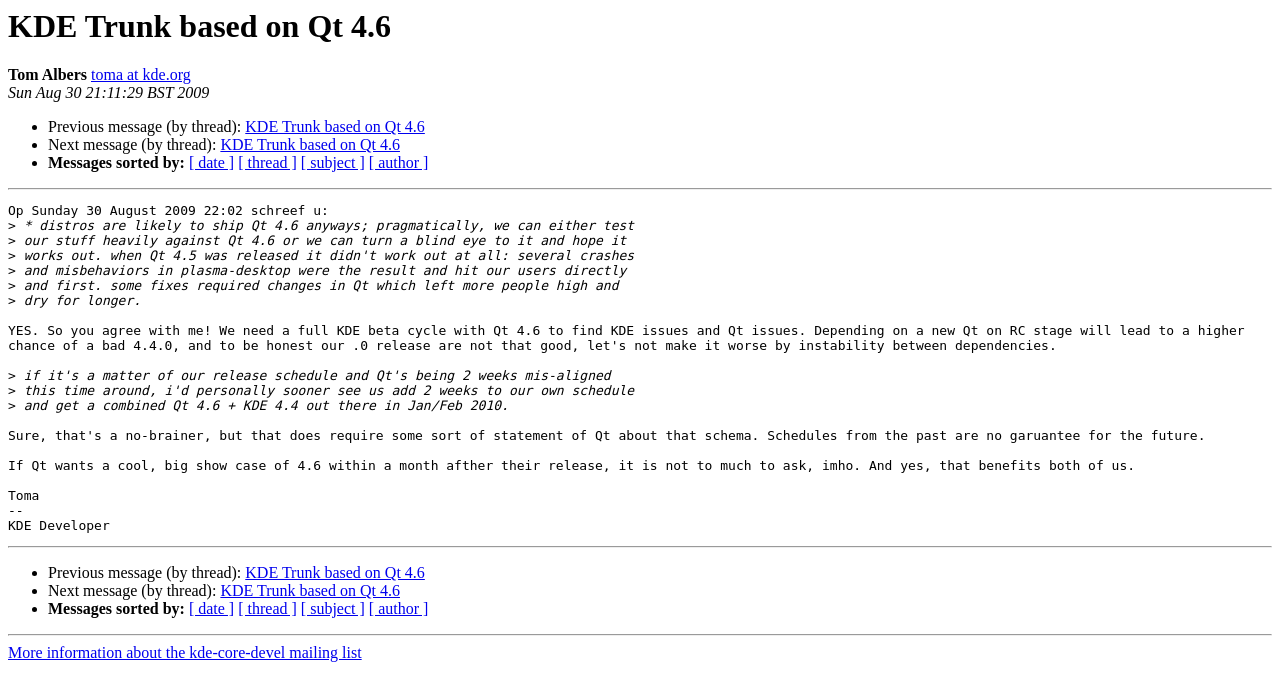Please give a succinct answer using a single word or phrase:
Who is the author of this message?

Tom Albers